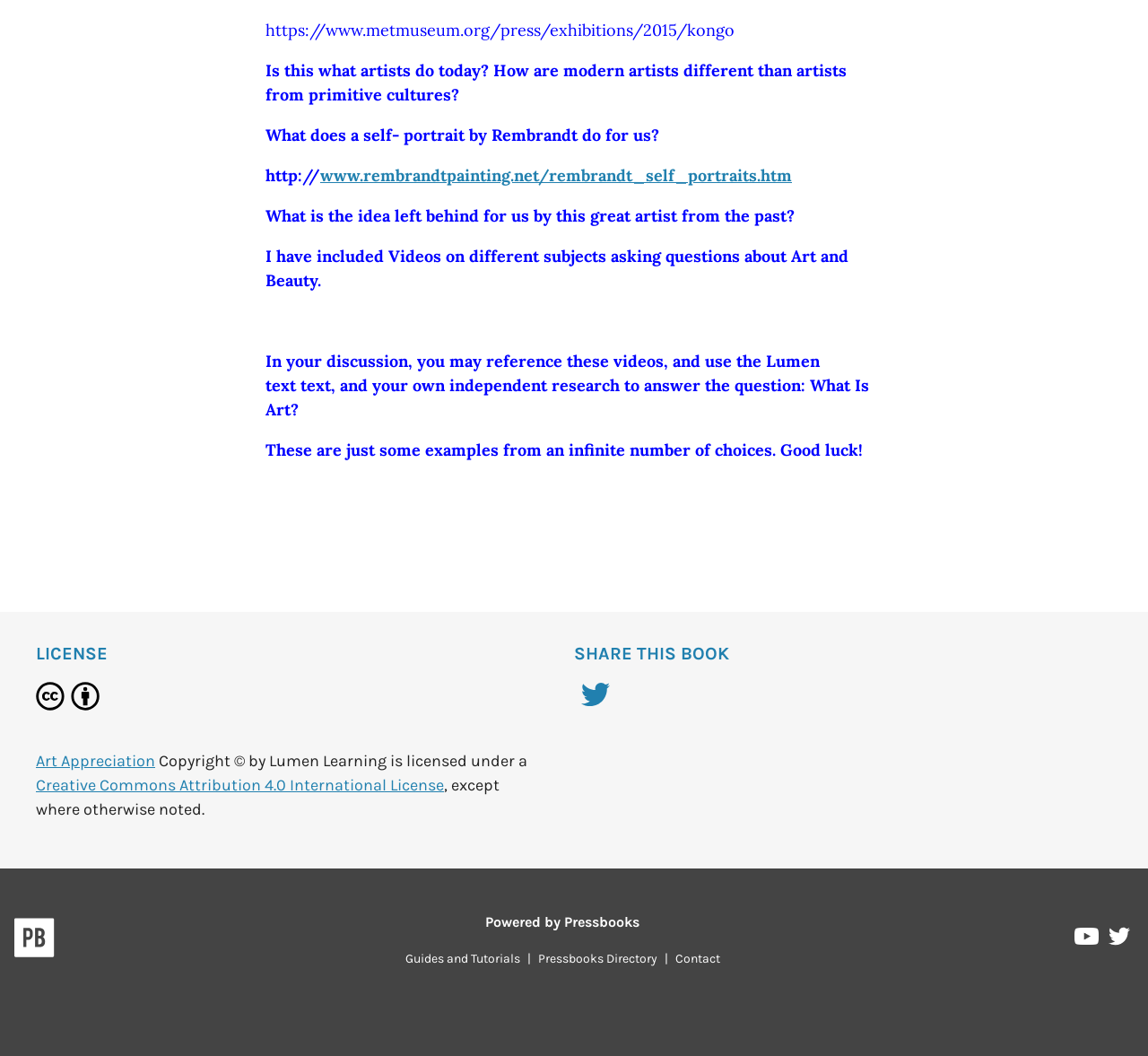Please identify the bounding box coordinates of where to click in order to follow the instruction: "Contact Pressbooks".

[0.582, 0.901, 0.633, 0.915]